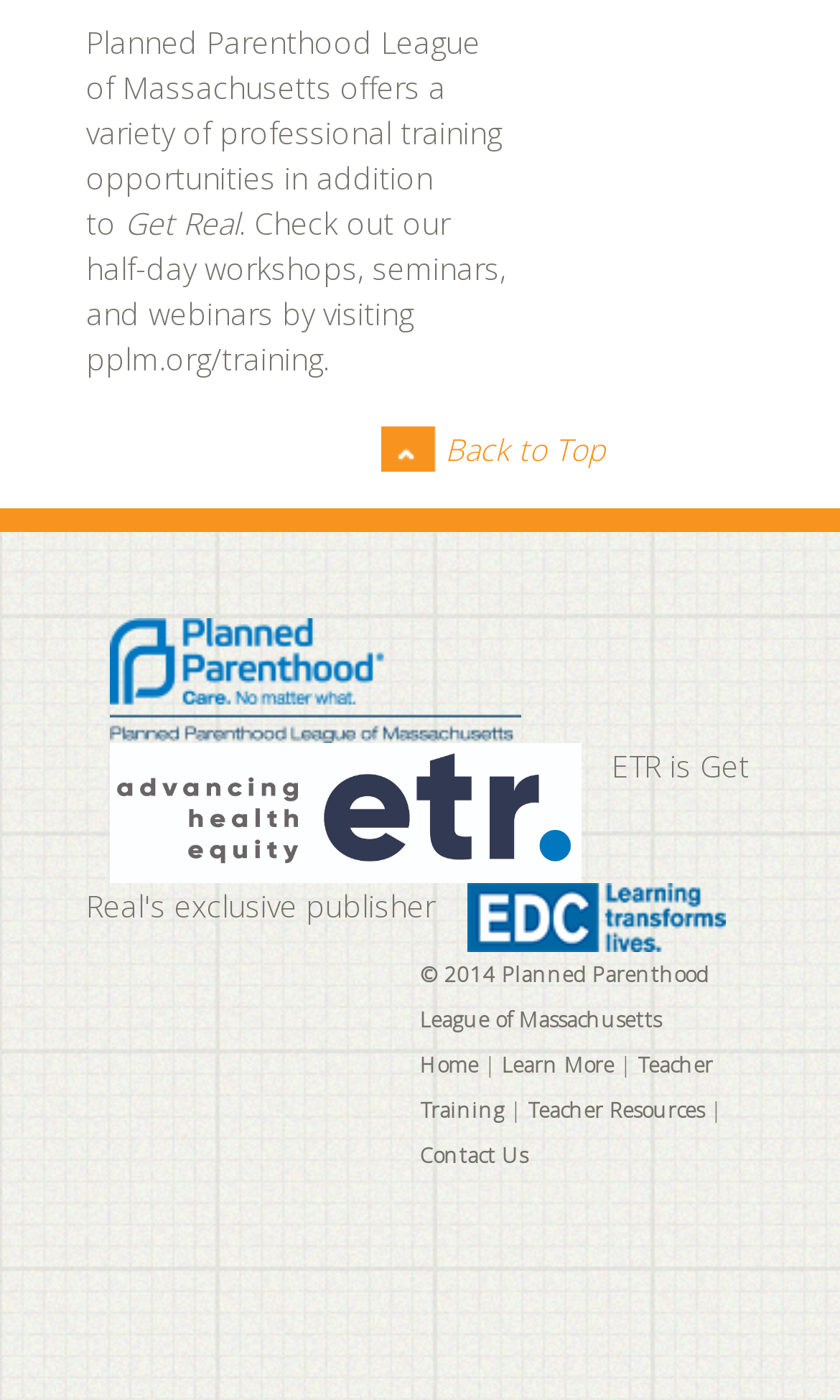Indicate the bounding box coordinates of the clickable region to achieve the following instruction: "Visit the 'Home' page."

[0.5, 0.751, 0.569, 0.771]